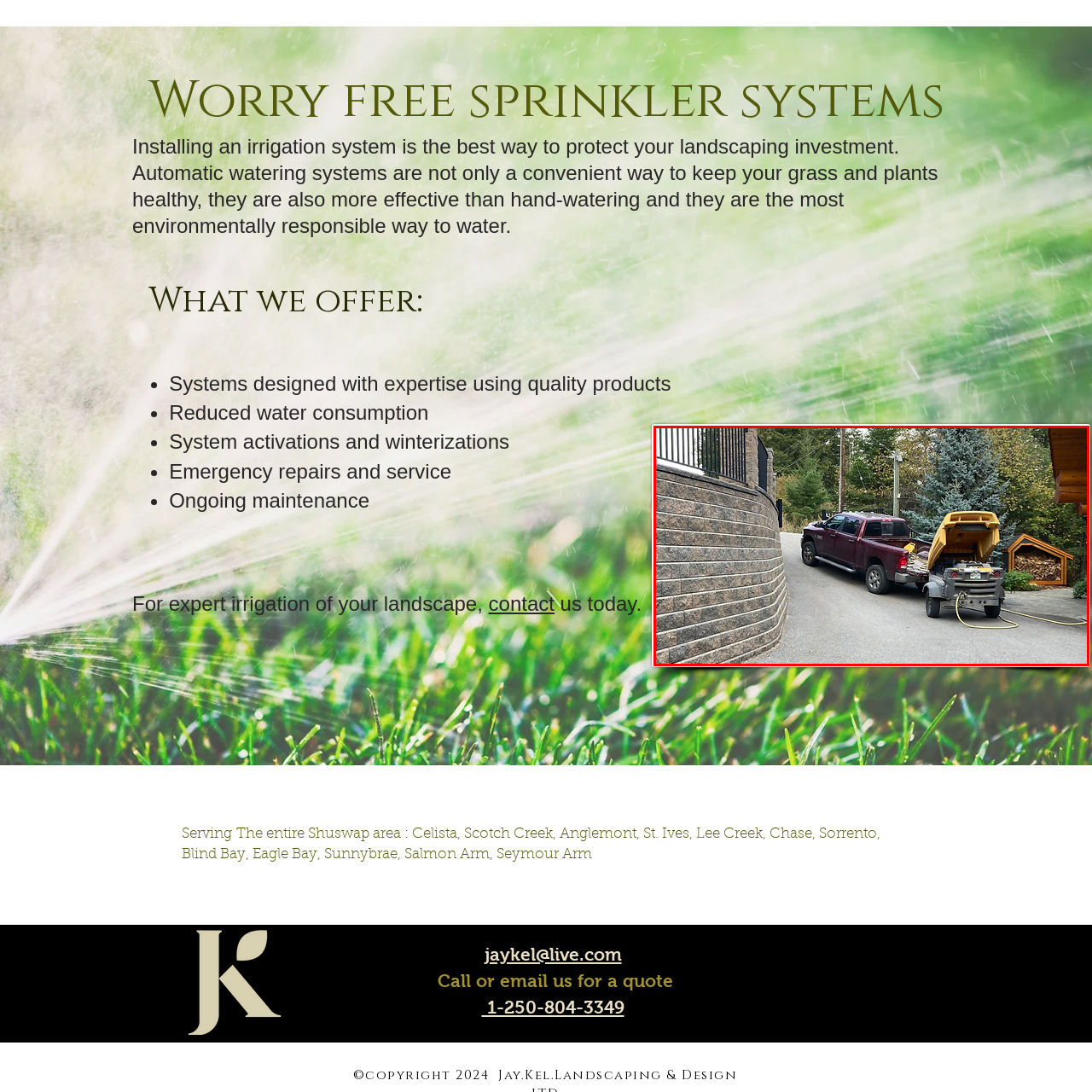What is stacked under the charming wooden shed?
Inspect the image within the red bounding box and answer the question in detail.

The caption describes the background of the image, mentioning a well-kept property with a rustic woodpile neatly stacked under a charming wooden shed on the right, adding to the peaceful ambiance of the scene.